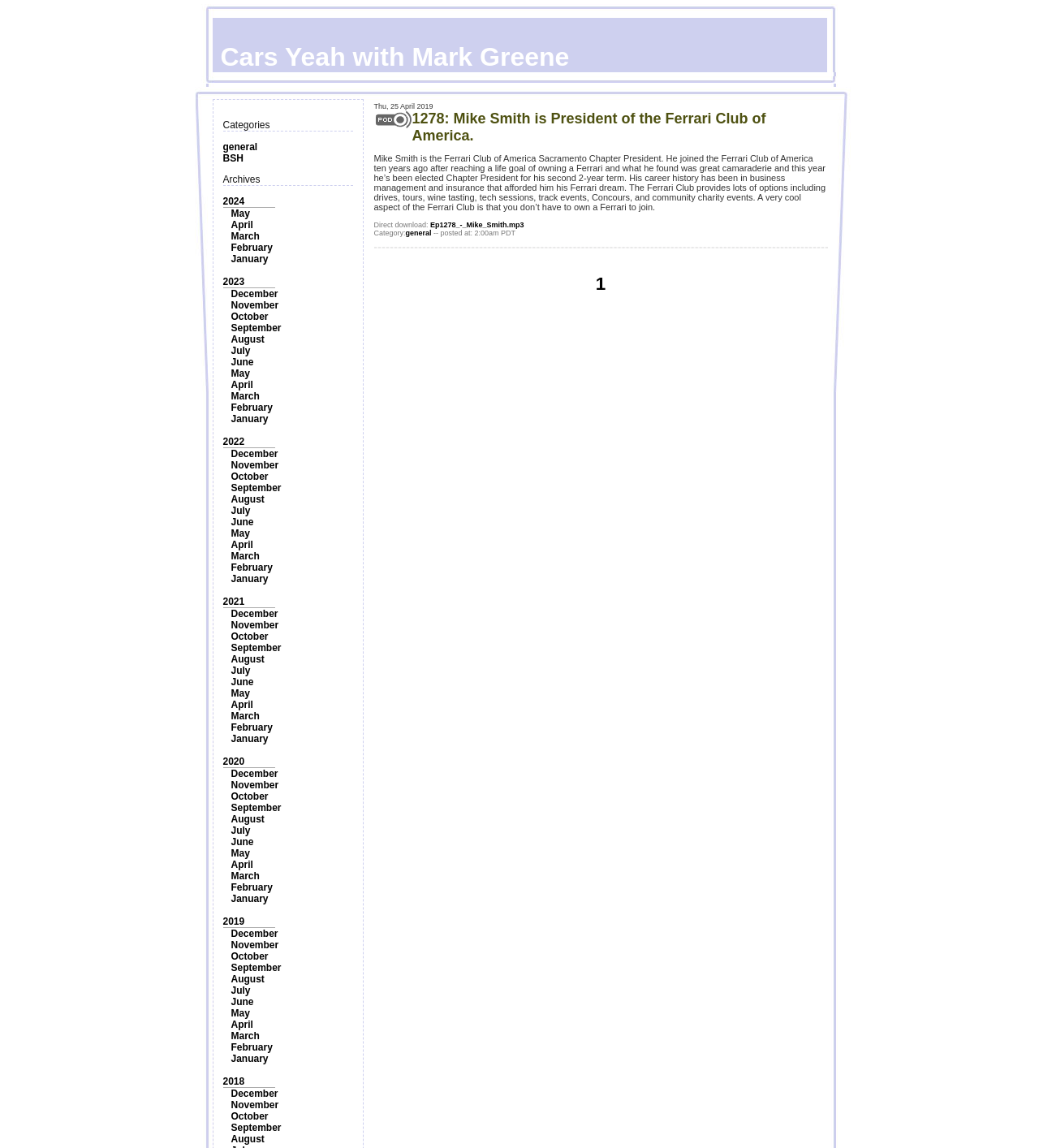Identify the bounding box coordinates of the specific part of the webpage to click to complete this instruction: "Visit the 2023 archives".

[0.214, 0.24, 0.235, 0.25]